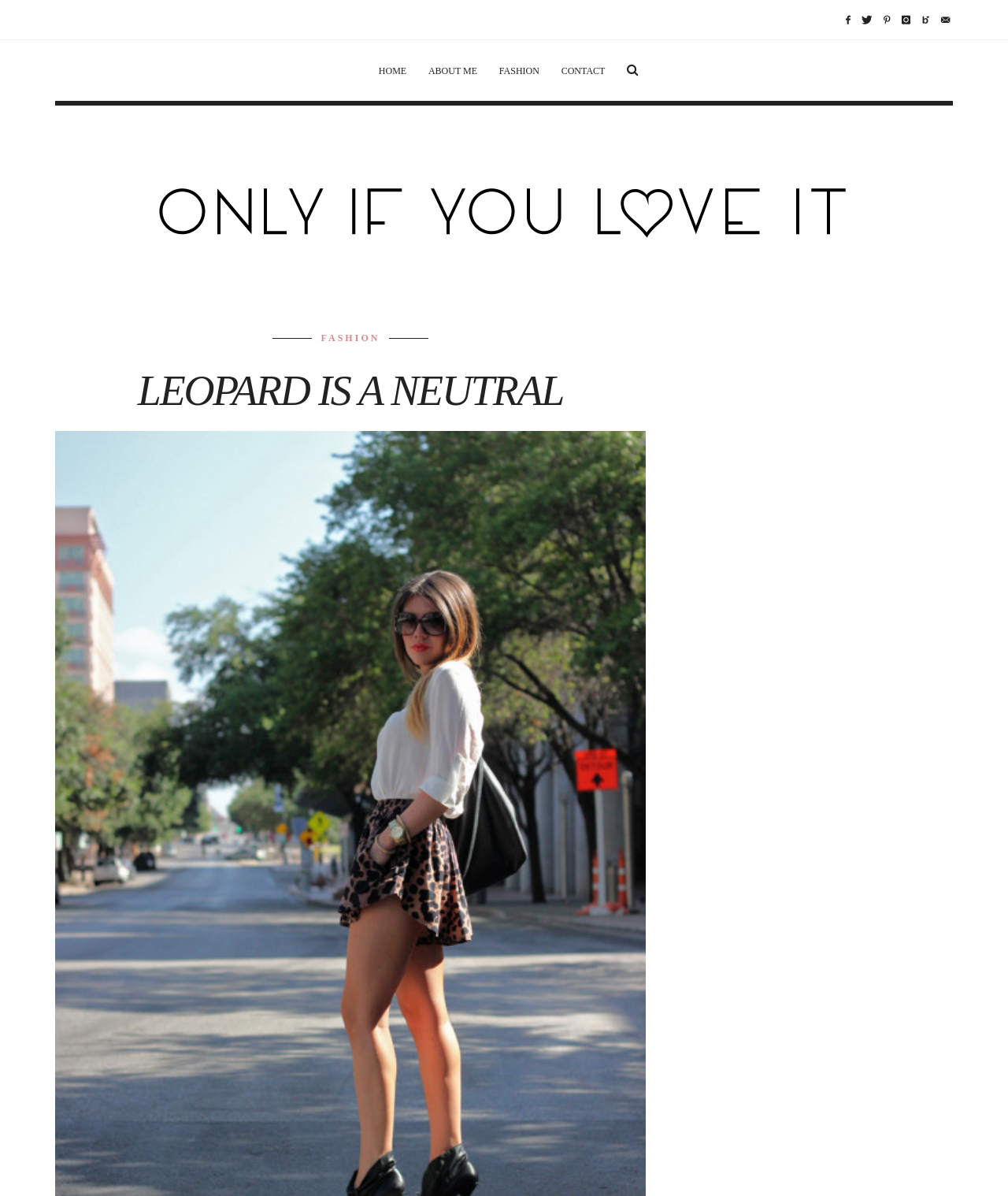Based on what you see in the screenshot, provide a thorough answer to this question: What is the text on the image?

I found an image element with an OCR text of 'Only If You Love It' and a bounding box coordinate of [0.143, 0.142, 0.857, 0.21]. This suggests that the text on the image is 'Only If You Love It'.